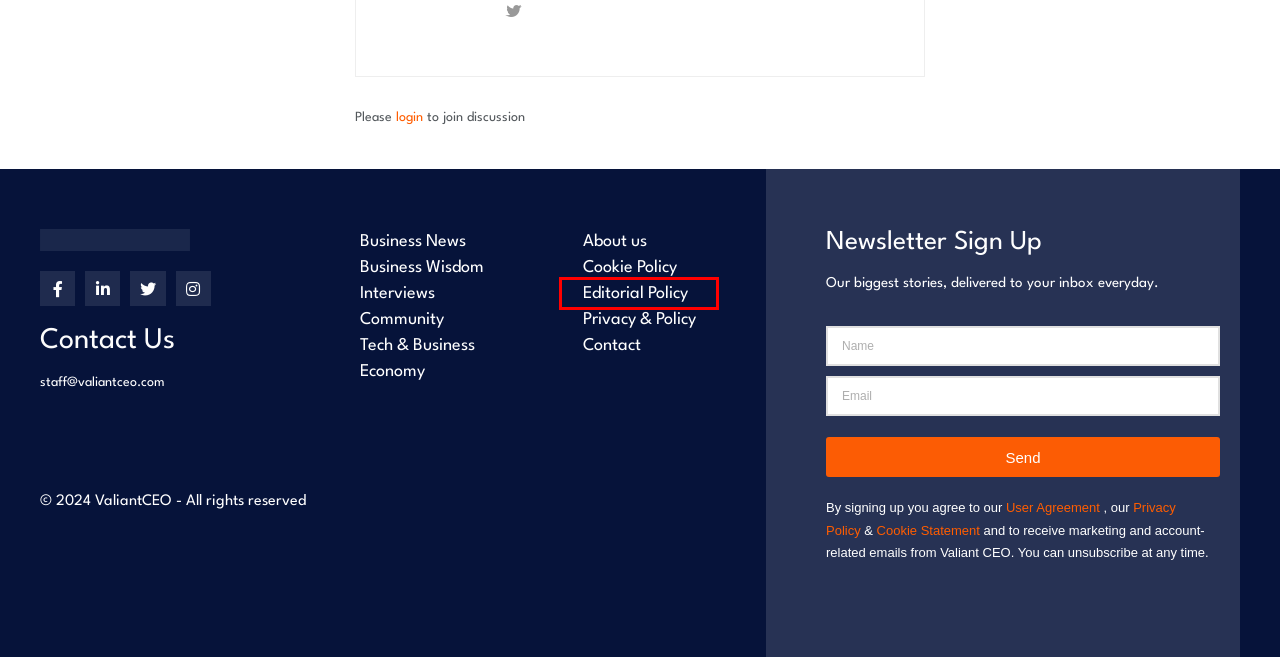With the provided screenshot showing a webpage and a red bounding box, determine which webpage description best fits the new page that appears after clicking the element inside the red box. Here are the options:
A. Community Archives - ValiantCEO
B. Business News Archives - ValiantCEO
C. About Us | Valiant CEO | Independent Organization
D. Economy Archives - ValiantCEO
E. Editorial Policy - ValiantCEO
F. Privacy & Policy - ValiantCEO
G. Cookie Policy - ValiantCEO
H. Contact - ValiantCEO

E